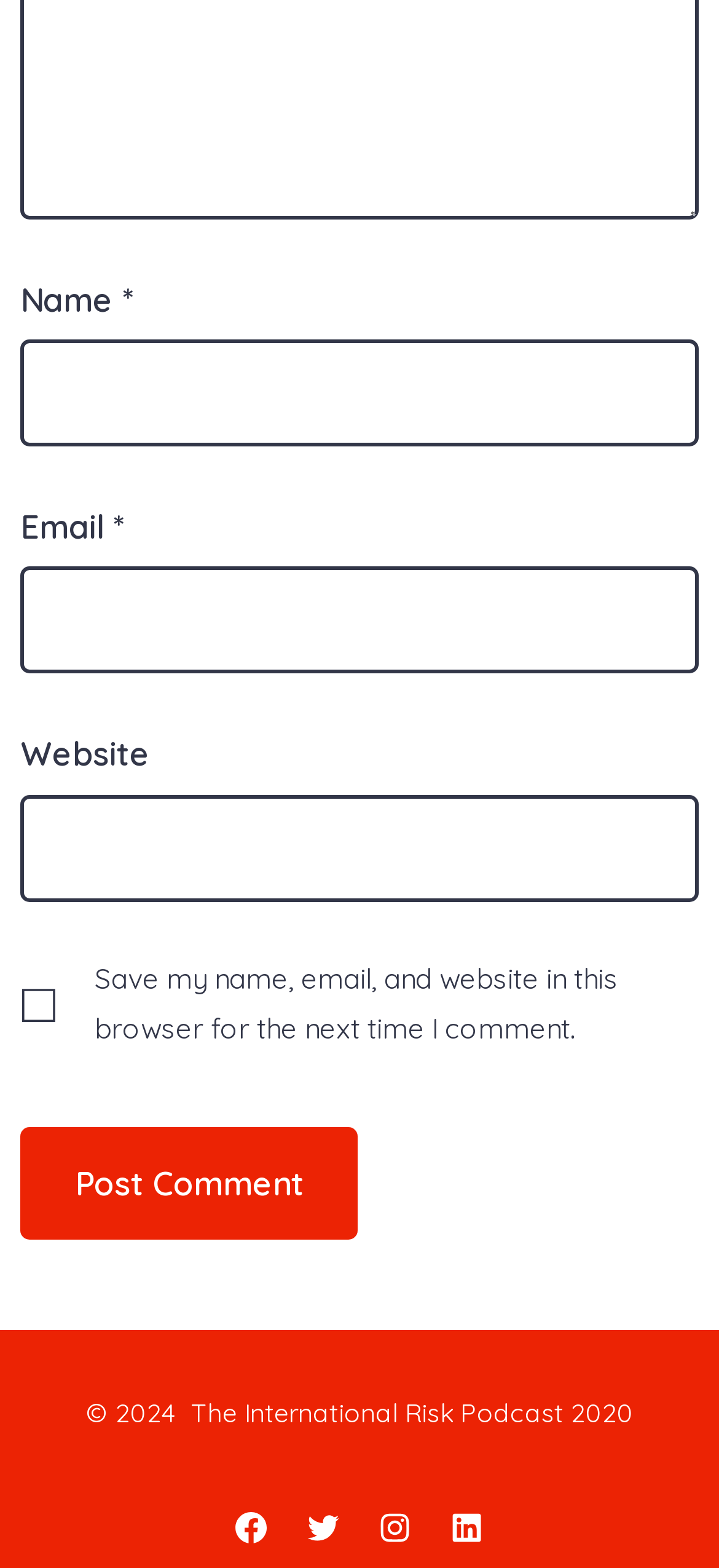Please specify the bounding box coordinates for the clickable region that will help you carry out the instruction: "Input your email".

[0.029, 0.362, 0.971, 0.43]